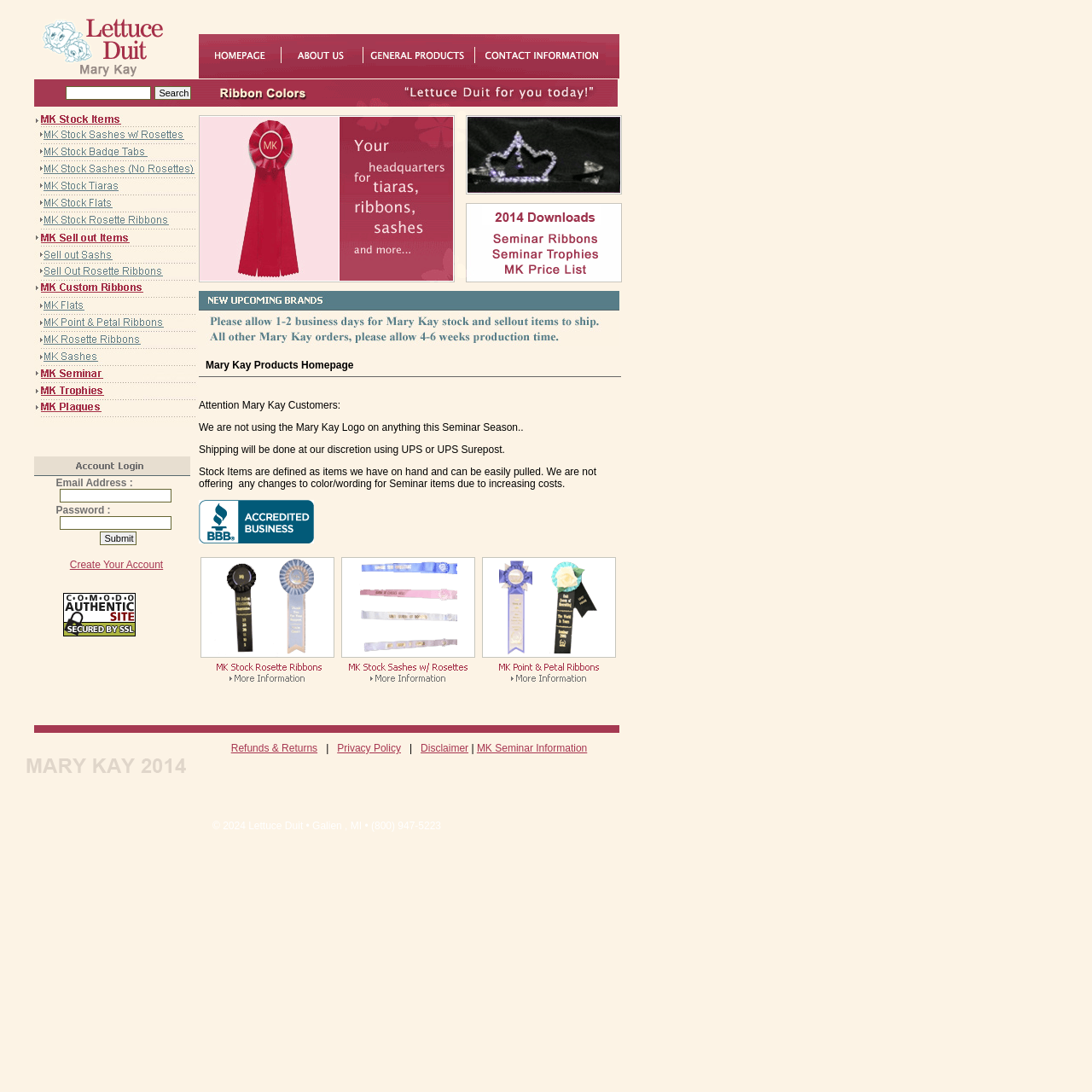From the webpage screenshot, predict the bounding box of the UI element that matches this description: "value="Search"".

[0.142, 0.079, 0.175, 0.091]